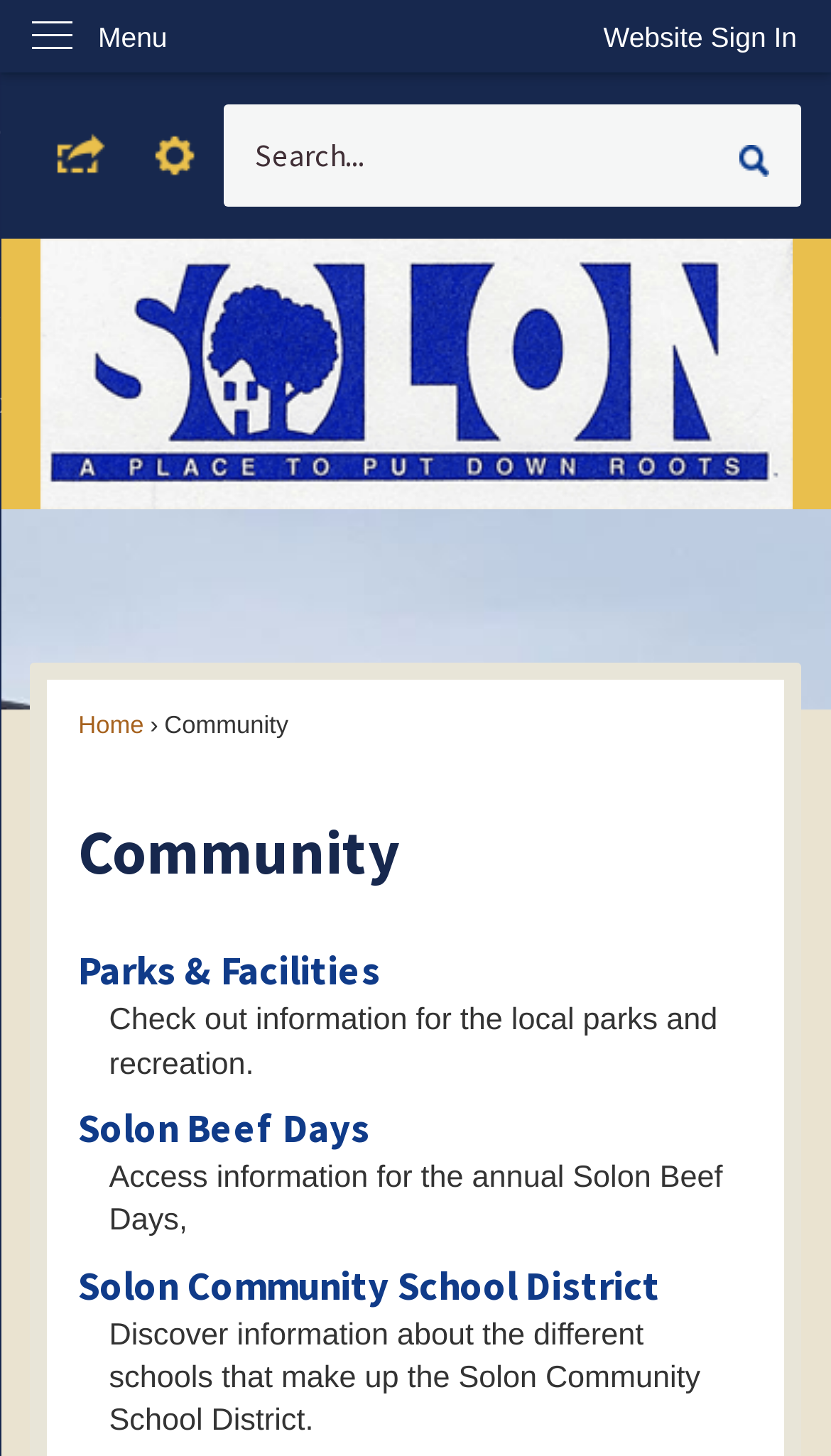Please determine the bounding box coordinates, formatted as (top-left x, top-left y, bottom-right x, bottom-right y), with all values as floating point numbers between 0 and 1. Identify the bounding box of the region described as: penis growth pills review

None